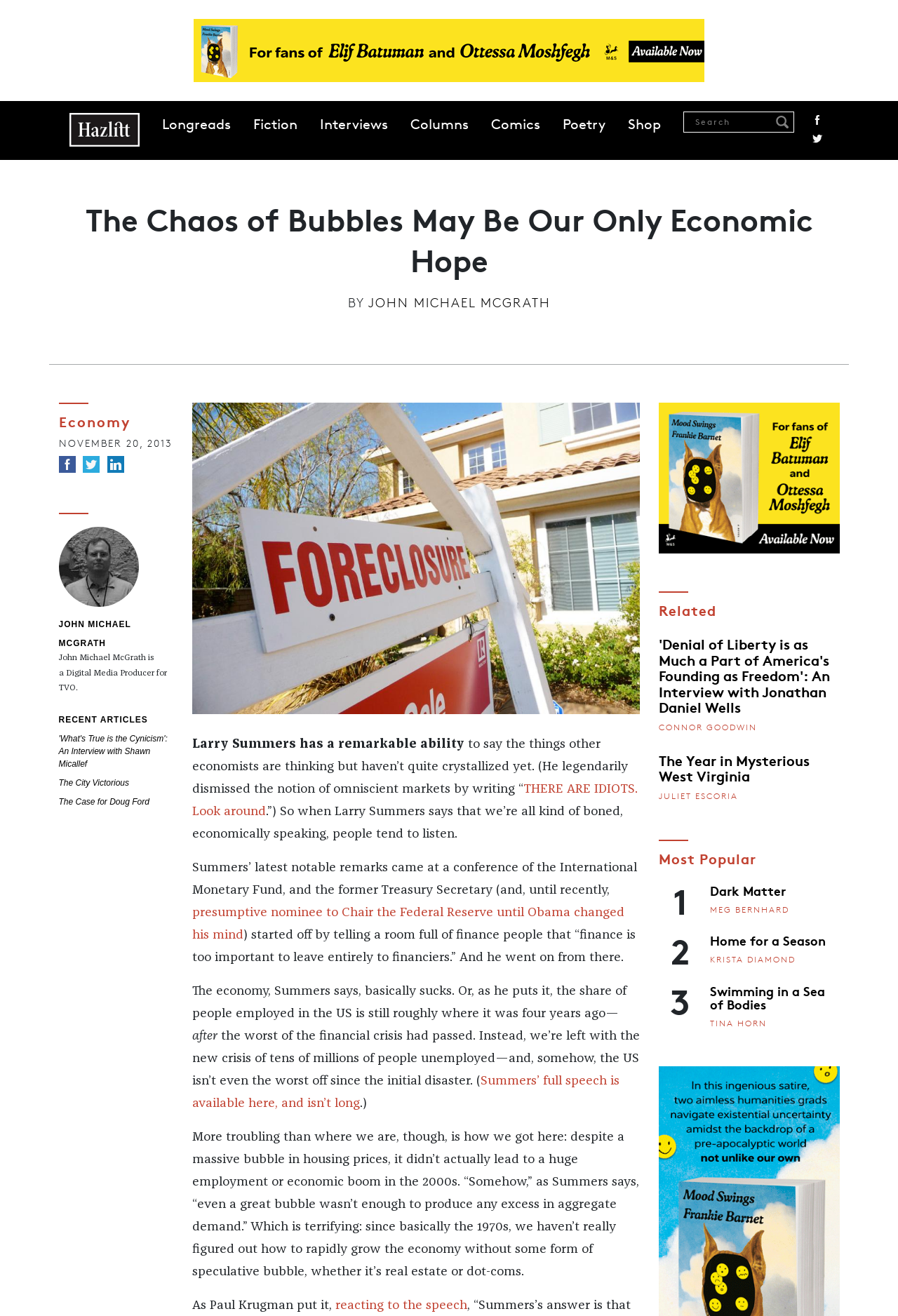Analyze and describe the webpage in a detailed narrative.

This webpage is an article from Hazlitt, titled "The Chaos of Bubbles May Be Our Only Economic Hope". At the top, there is a navigation bar with links to various sections of the website, including "Longreads", "Fiction", "Interviews", and more. Below the navigation bar, there is a search bar and social media links to Facebook, Twitter, and LinkedIn.

The main content of the article is divided into several sections. The title of the article is displayed prominently, followed by the author's name, "JOHN MICHAEL MCGRATH", and a brief description of the author. The article's content is a discussion about the economy, citing Larry Summers' remarks at a conference of the International Monetary Fund. The text is divided into paragraphs, with links to related articles and sources scattered throughout.

To the right of the main content, there are several advertisements, including one for "Mood Swings by Frankie Barnet" that appears multiple times. There are also sections titled "RECENT ARTICLES", "Related", and "Most Popular", which contain links to other articles on the website.

At the bottom of the page, there are more links to related articles, as well as a section displaying the most popular articles on the website, with numbers indicating their ranking.